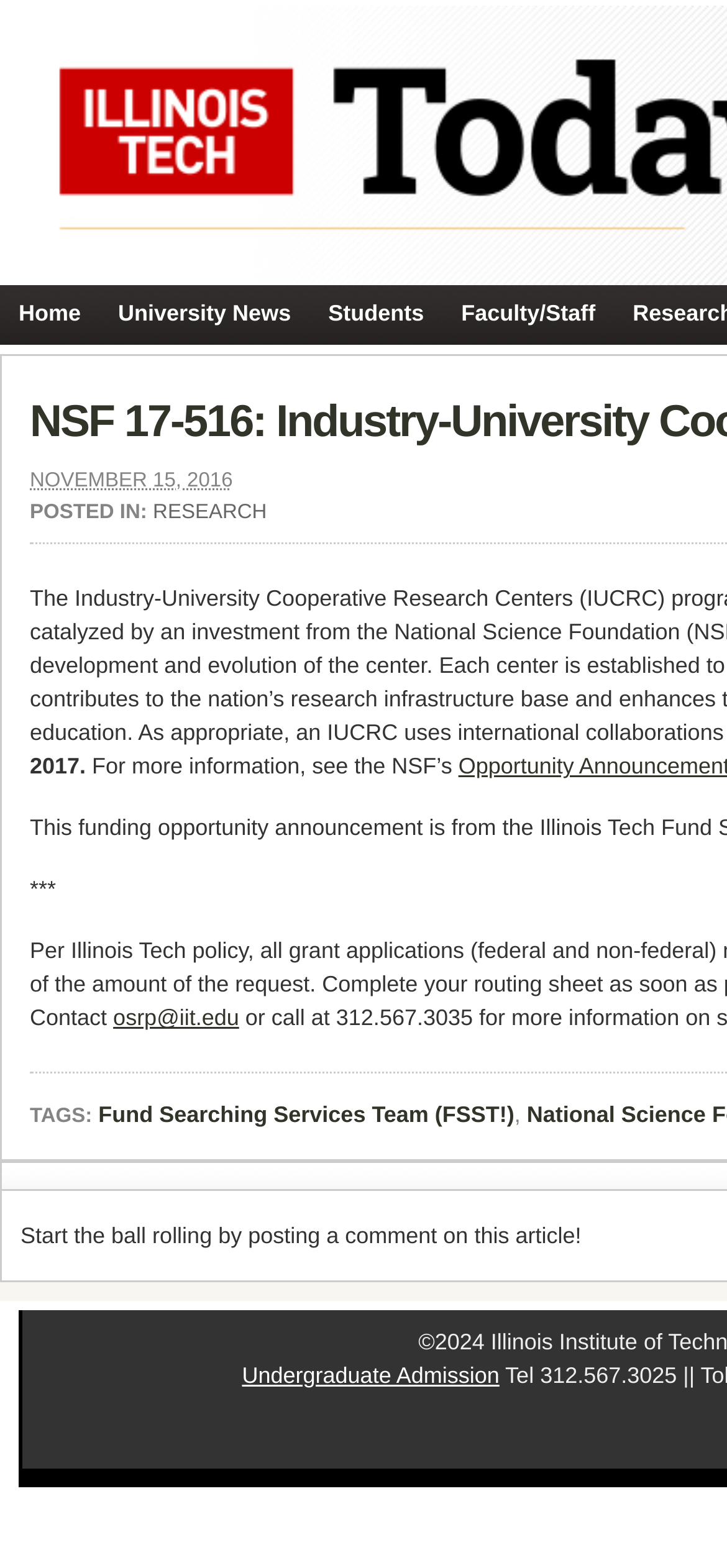What is the tag of the post?
Answer with a single word or phrase, using the screenshot for reference.

Fund Searching Services Team (FSST!)